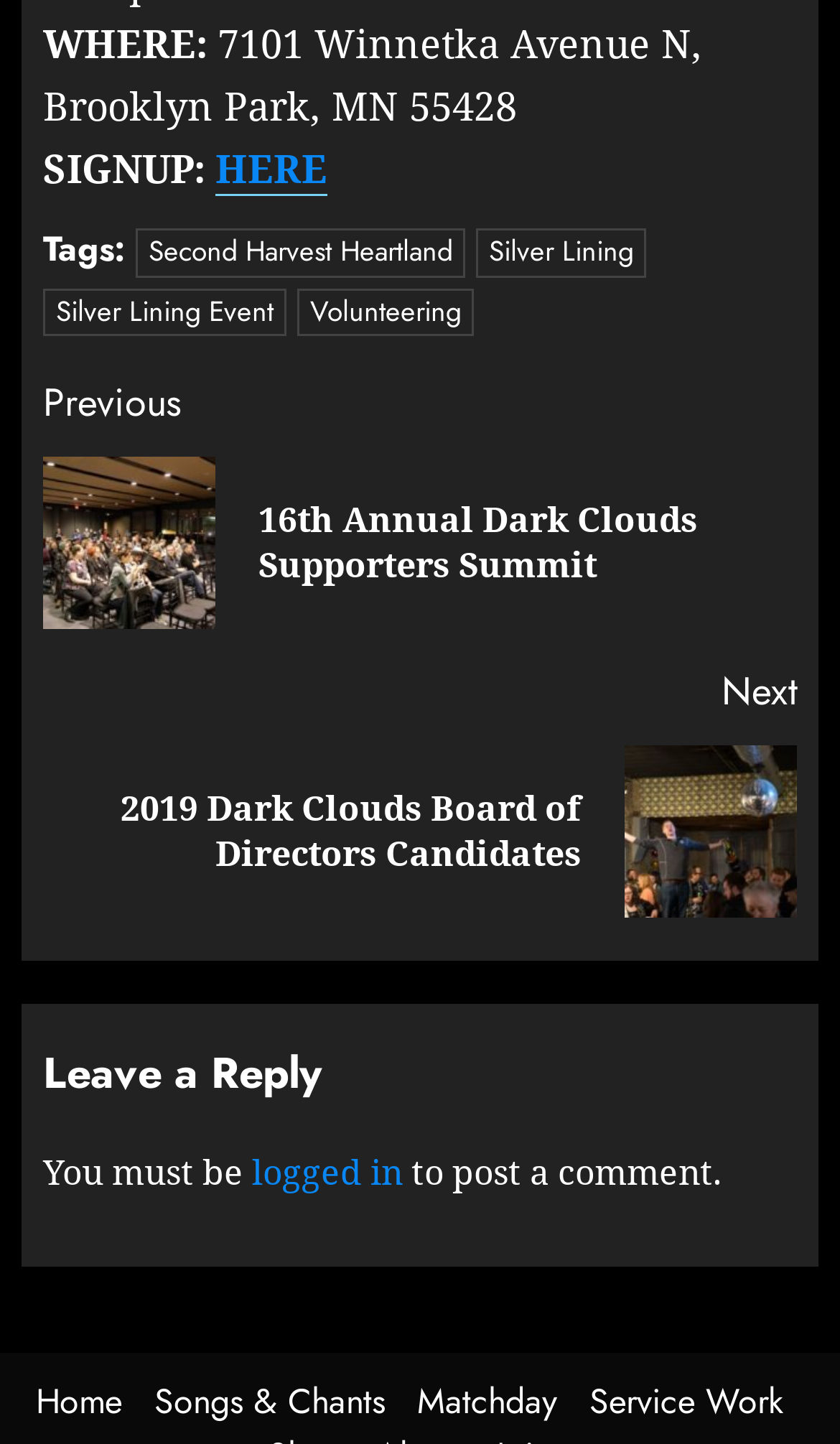Respond to the following query with just one word or a short phrase: 
What is the purpose of the 'HERE' link?

To sign up